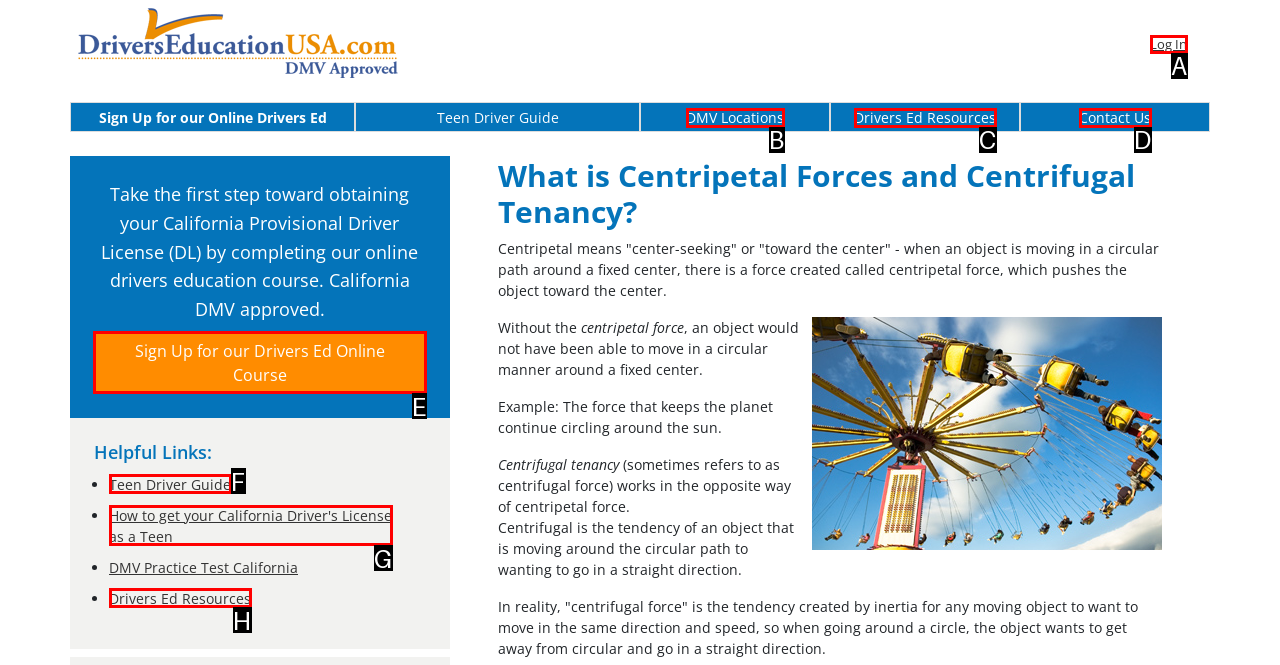Tell me which element should be clicked to achieve the following objective: Sign up for online drivers education course
Reply with the letter of the correct option from the displayed choices.

E